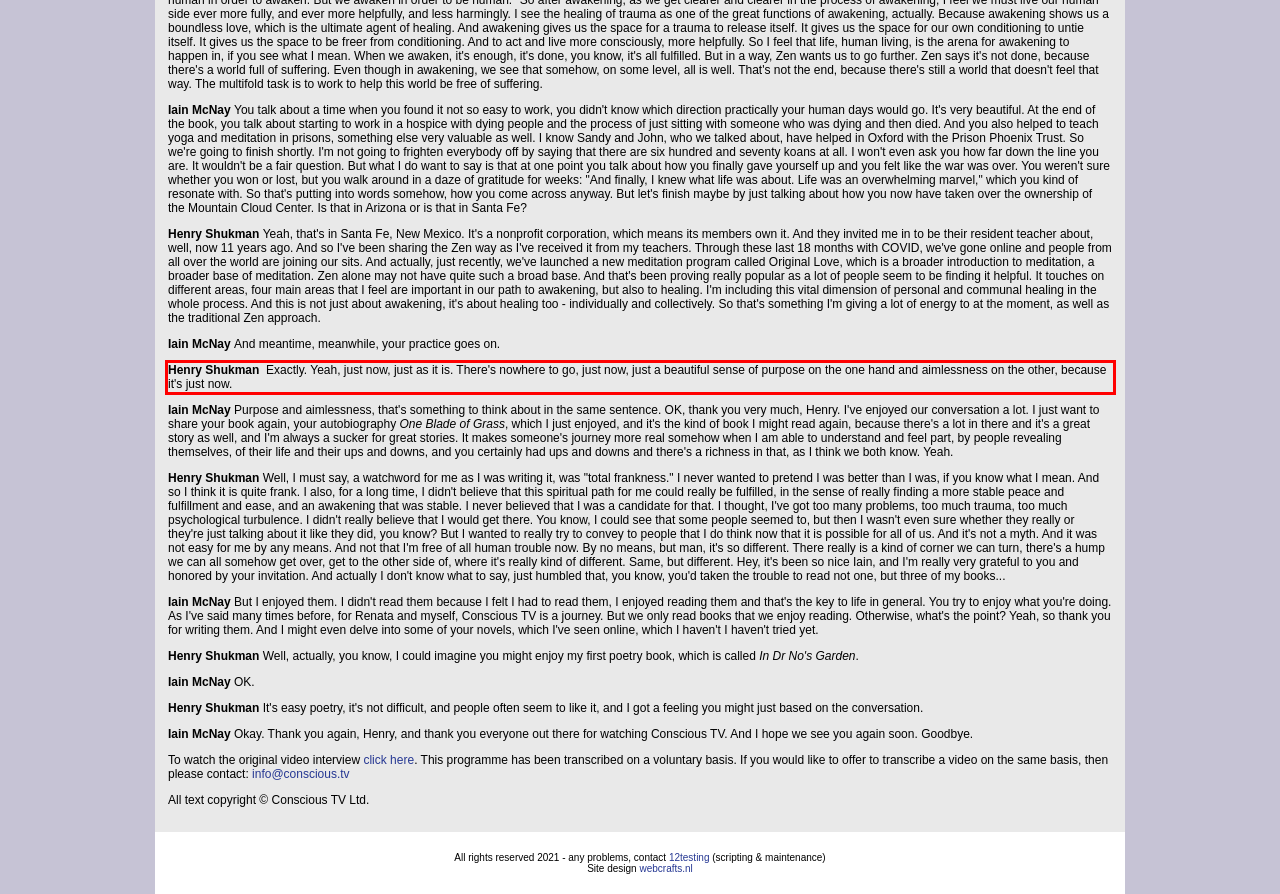Using the provided screenshot of a webpage, recognize the text inside the red rectangle bounding box by performing OCR.

Henry Shukman Exactly. Yeah, just now, just as it is. There's nowhere to go, just now, just a beautiful sense of purpose on the one hand and aimlessness on the other, because it's just now.